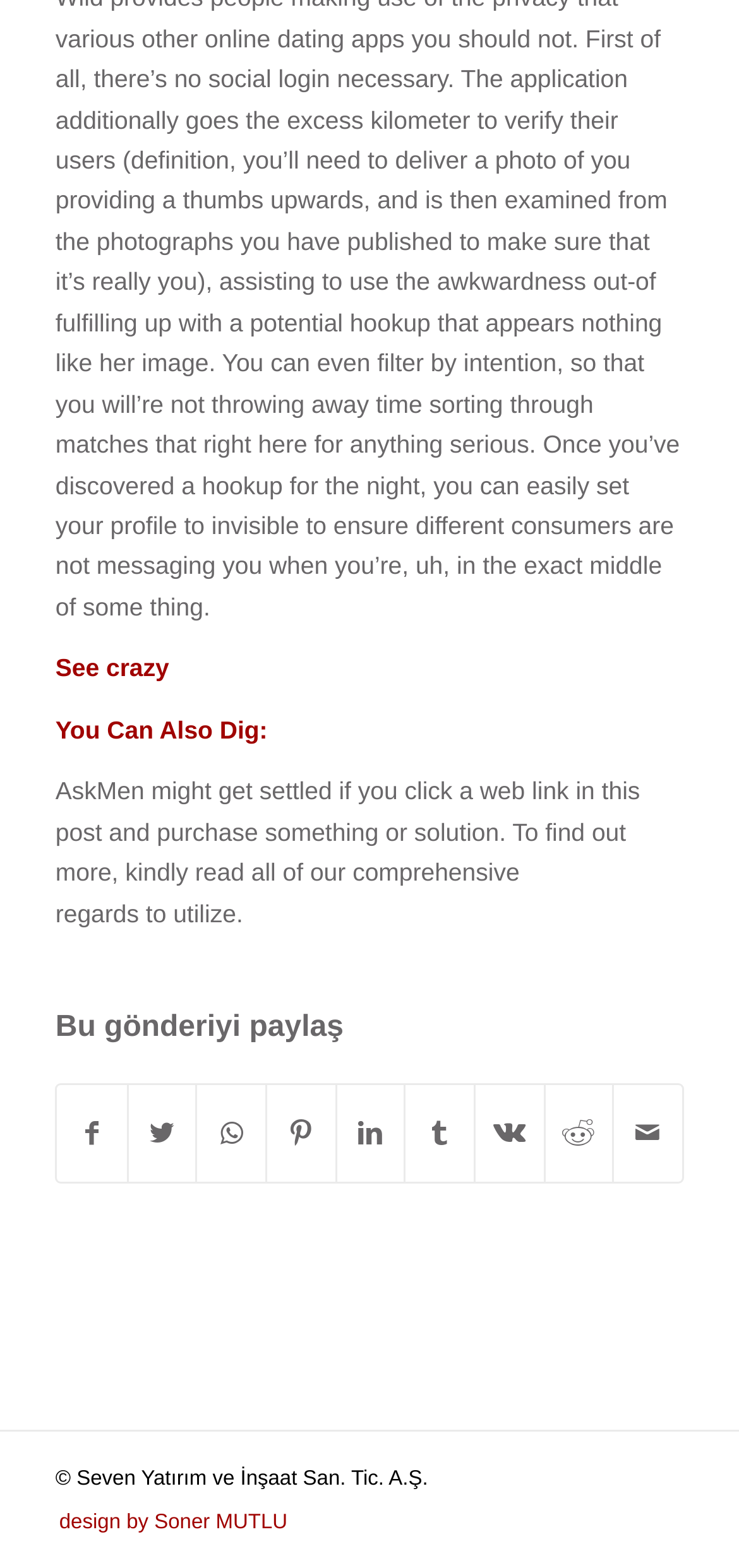Give a one-word or phrase response to the following question: What is the first sentence on the webpage?

See crazy